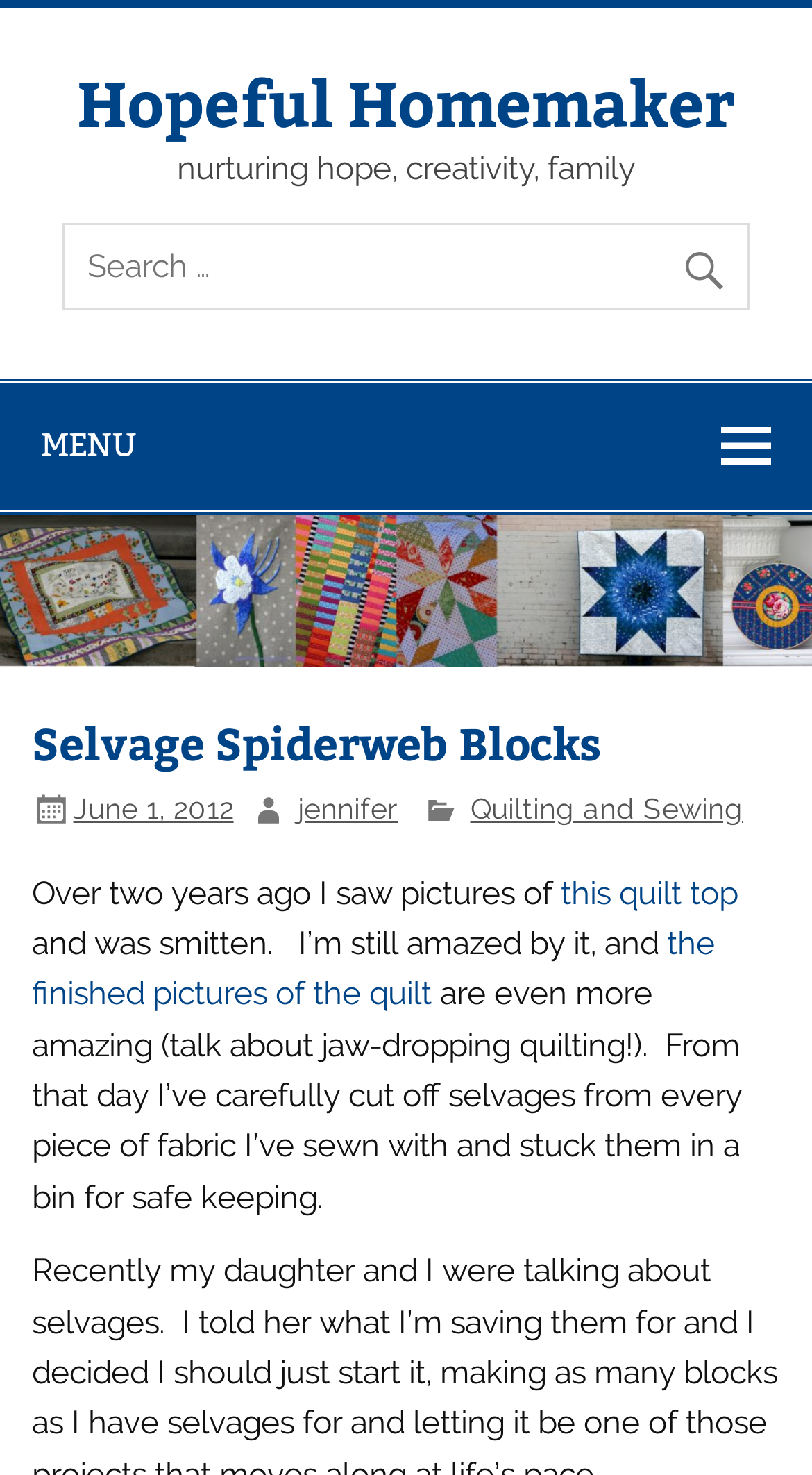Give a short answer to this question using one word or a phrase:
What is the author doing with fabric selvages?

saving them